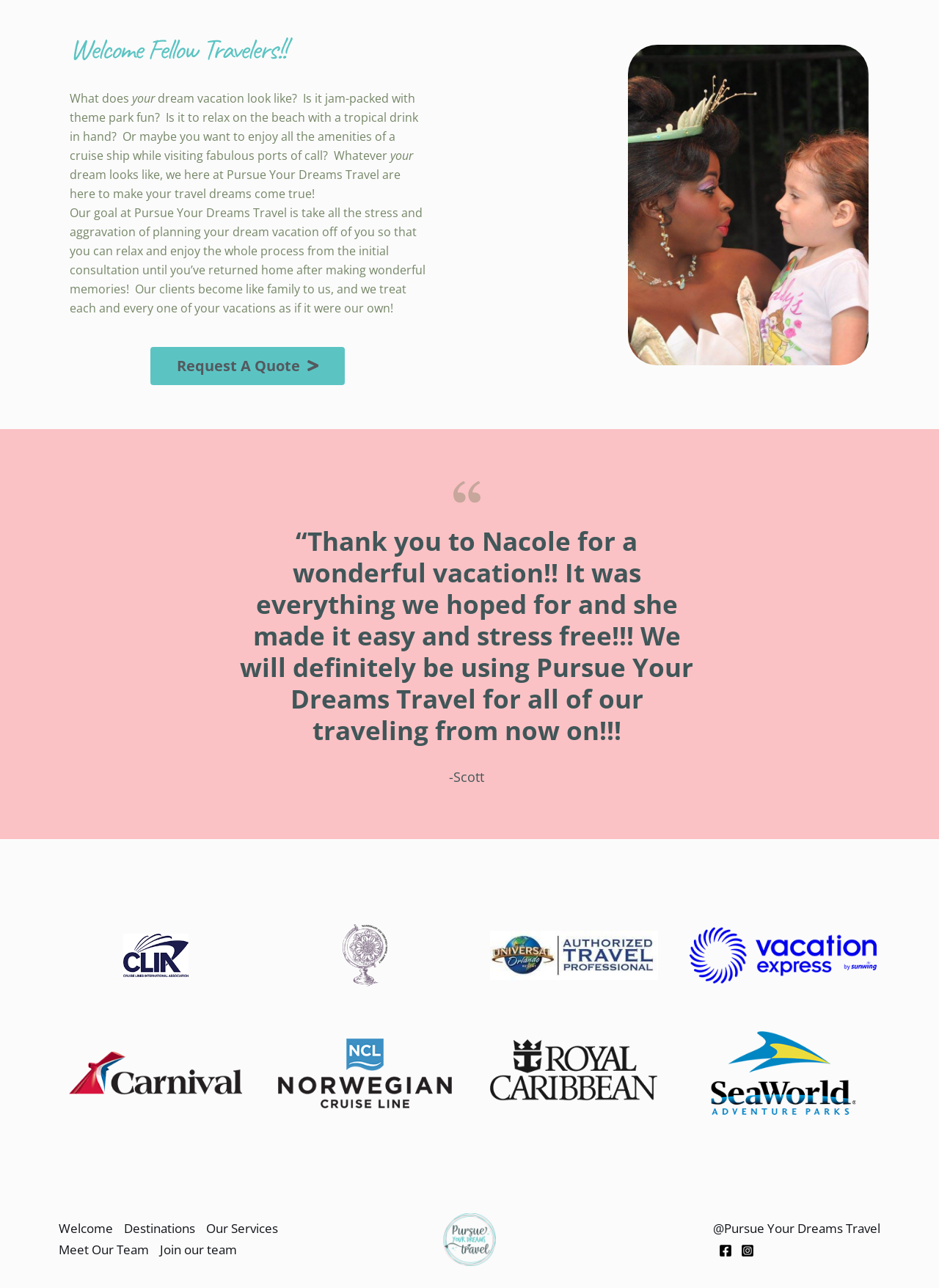Bounding box coordinates must be specified in the format (top-left x, top-left y, bottom-right x, bottom-right y). All values should be floating point numbers between 0 and 1. What are the bounding box coordinates of the UI element described as: Request A Quote

[0.16, 0.269, 0.367, 0.299]